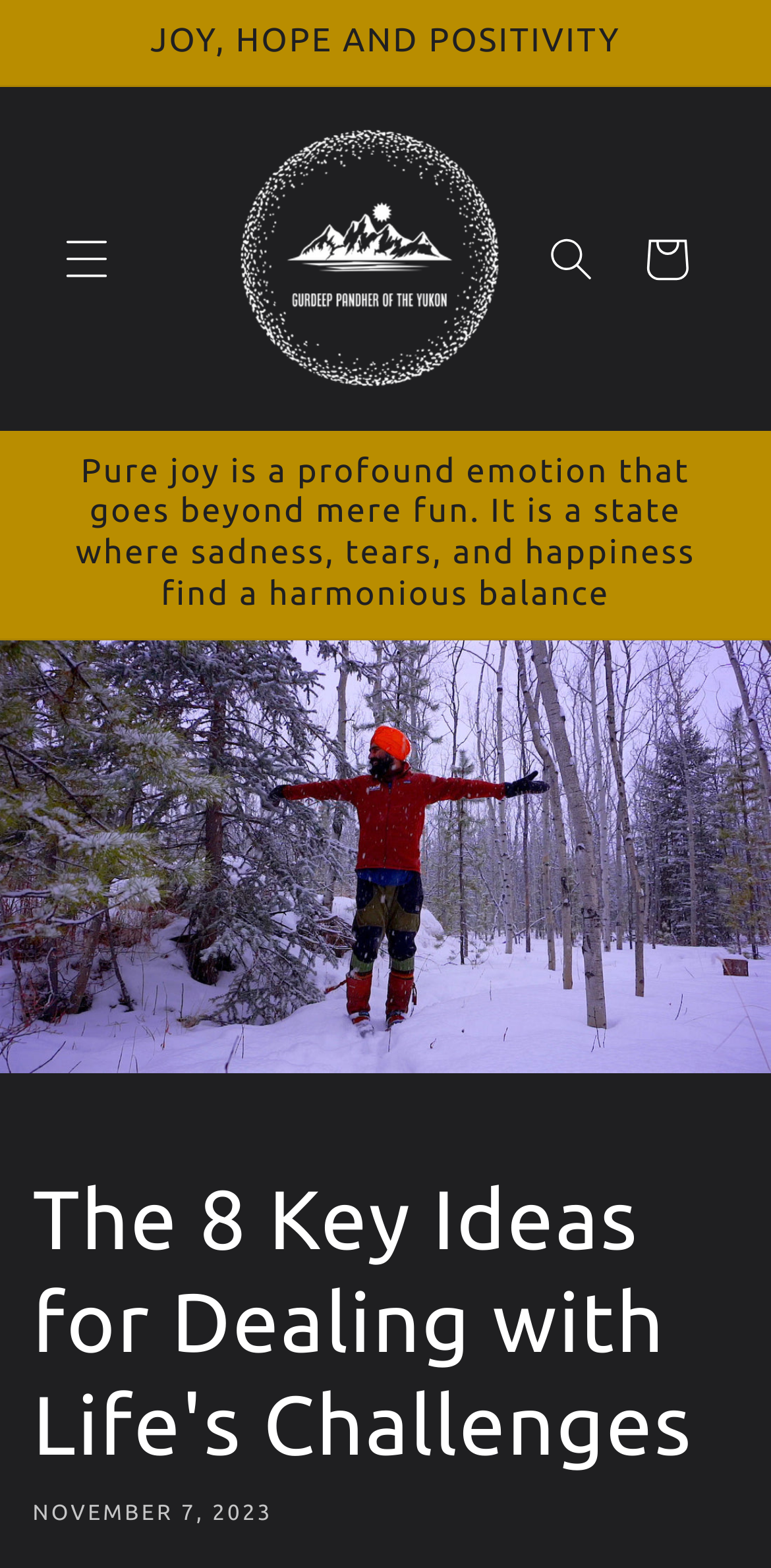What is the name of the author?
By examining the image, provide a one-word or phrase answer.

Gurdeep Pandher of the Yukon